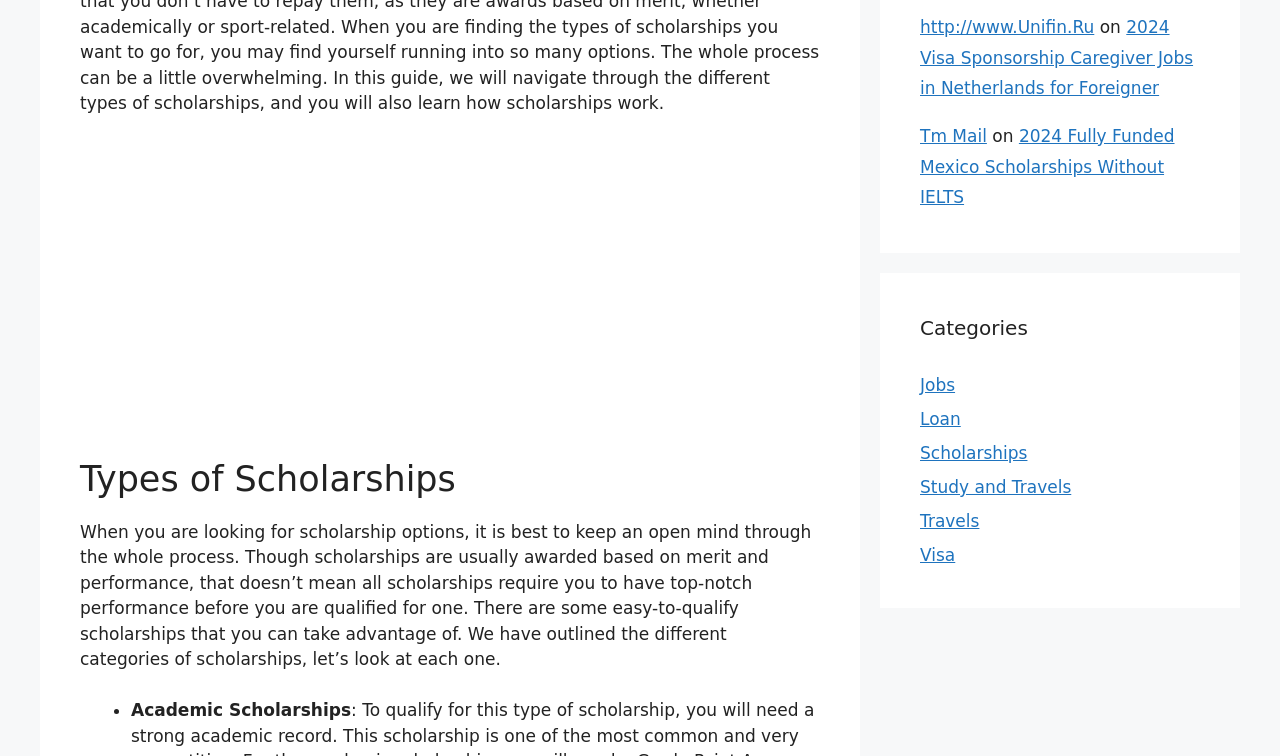Find the bounding box coordinates for the element described here: "Study and Travels".

[0.719, 0.631, 0.837, 0.657]